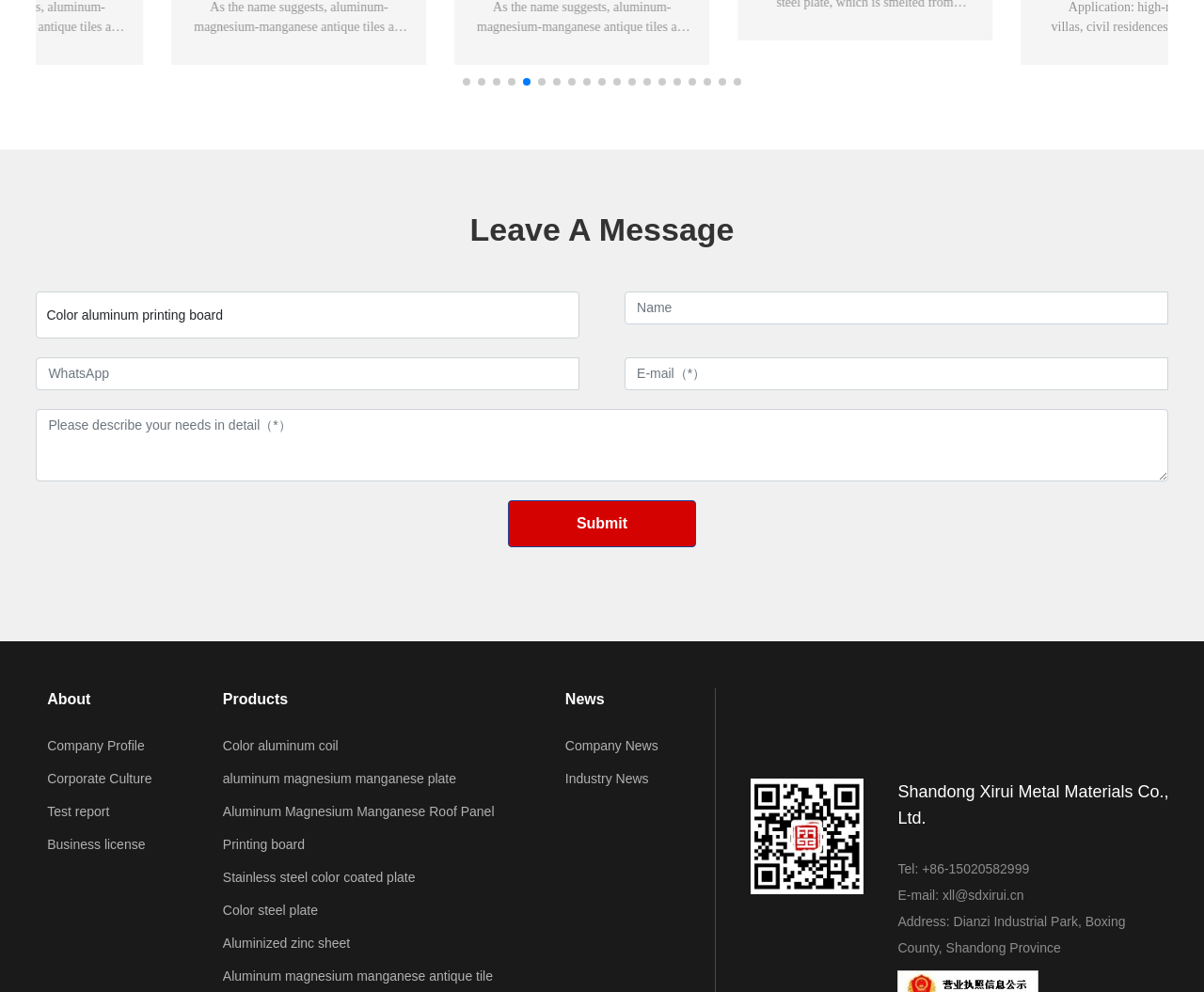Specify the bounding box coordinates of the area to click in order to follow the given instruction: "Click the 'Submit' button."

[0.422, 0.504, 0.578, 0.551]